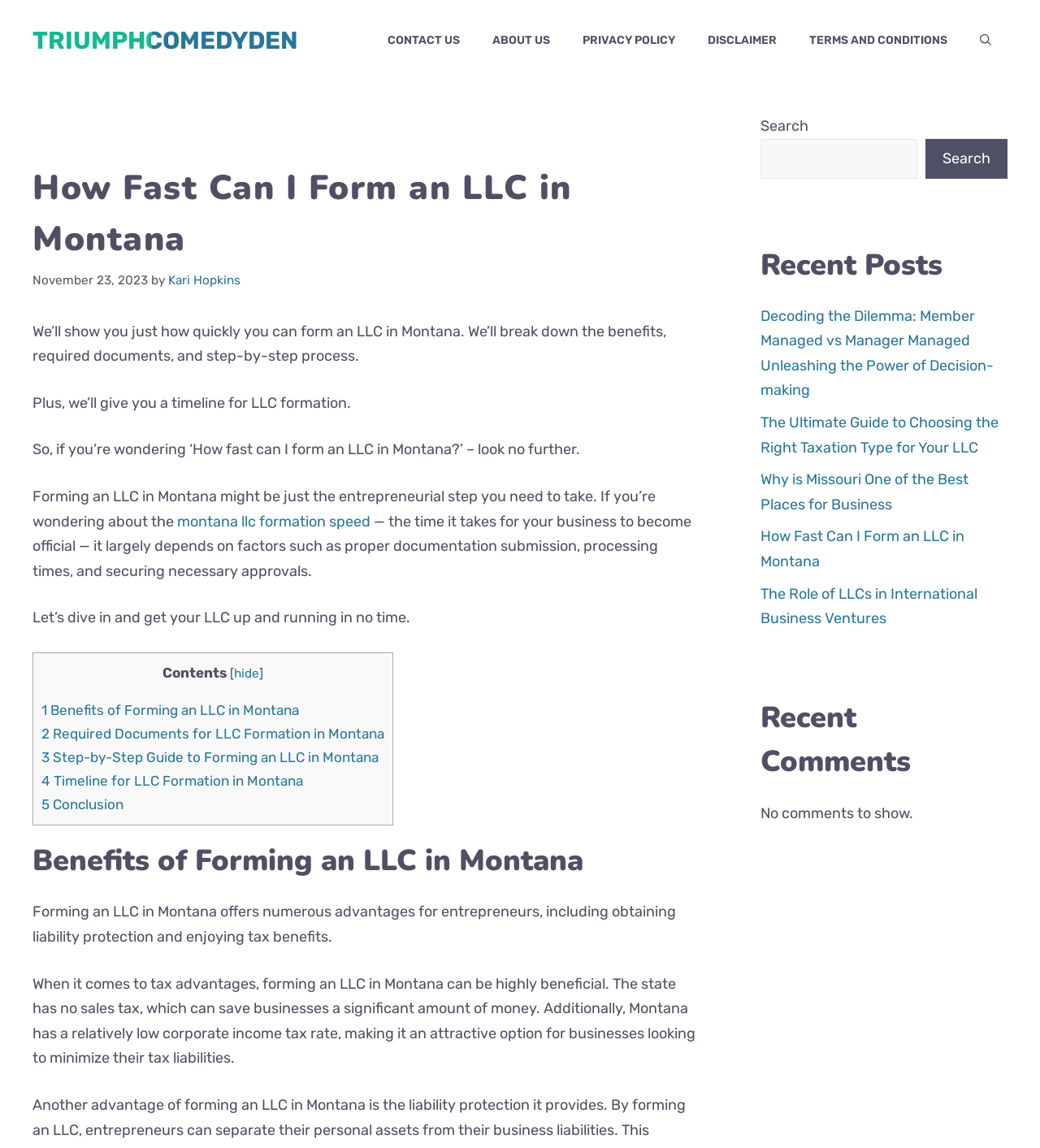Specify the bounding box coordinates for the region that must be clicked to perform the given instruction: "Read the 'Benefits of Forming an LLC in Montana' section".

[0.031, 0.731, 0.669, 0.77]